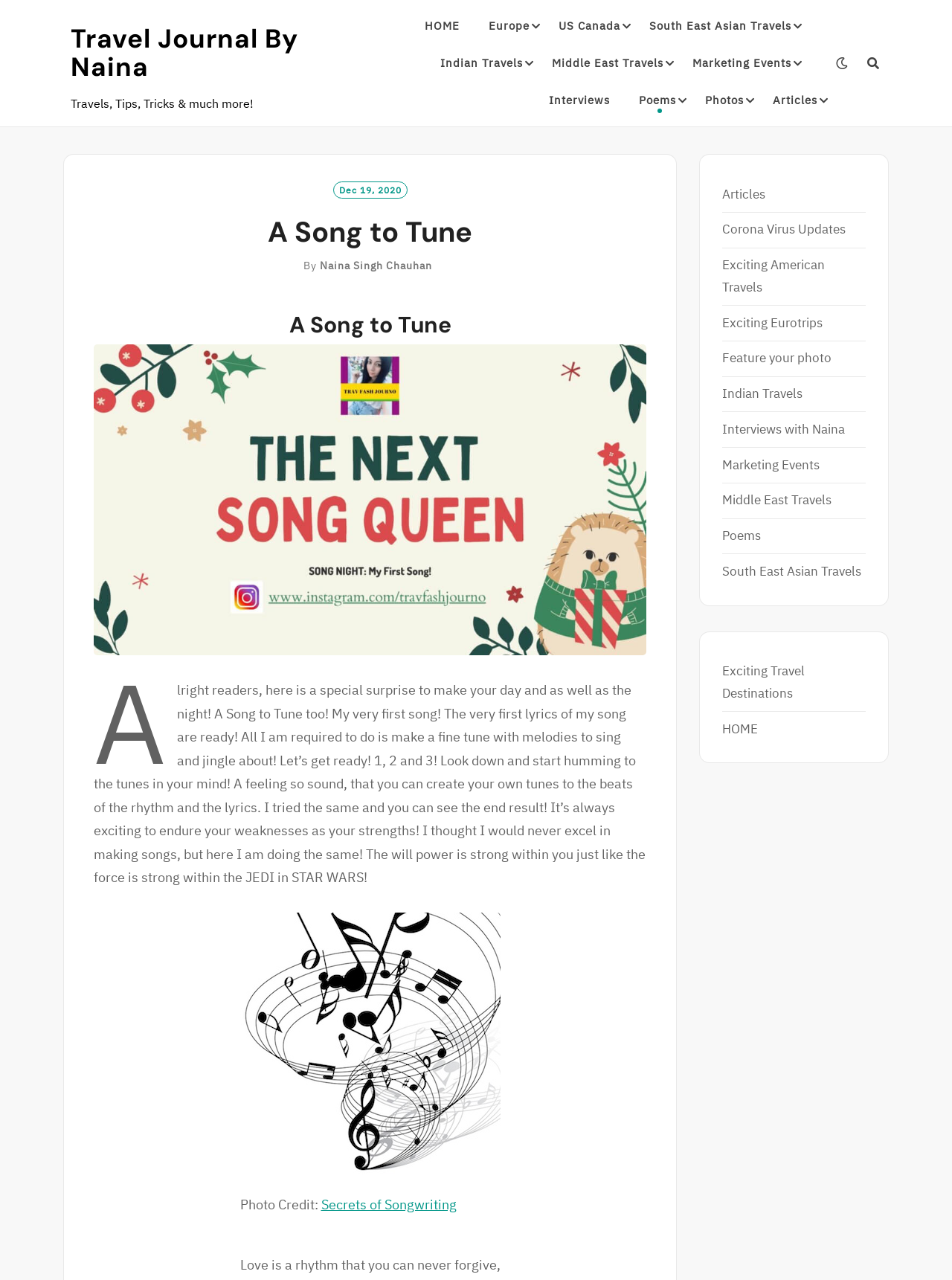Show me the bounding box coordinates of the clickable region to achieve the task as per the instruction: "Read the article 'A Song to Tune'".

[0.098, 0.168, 0.679, 0.195]